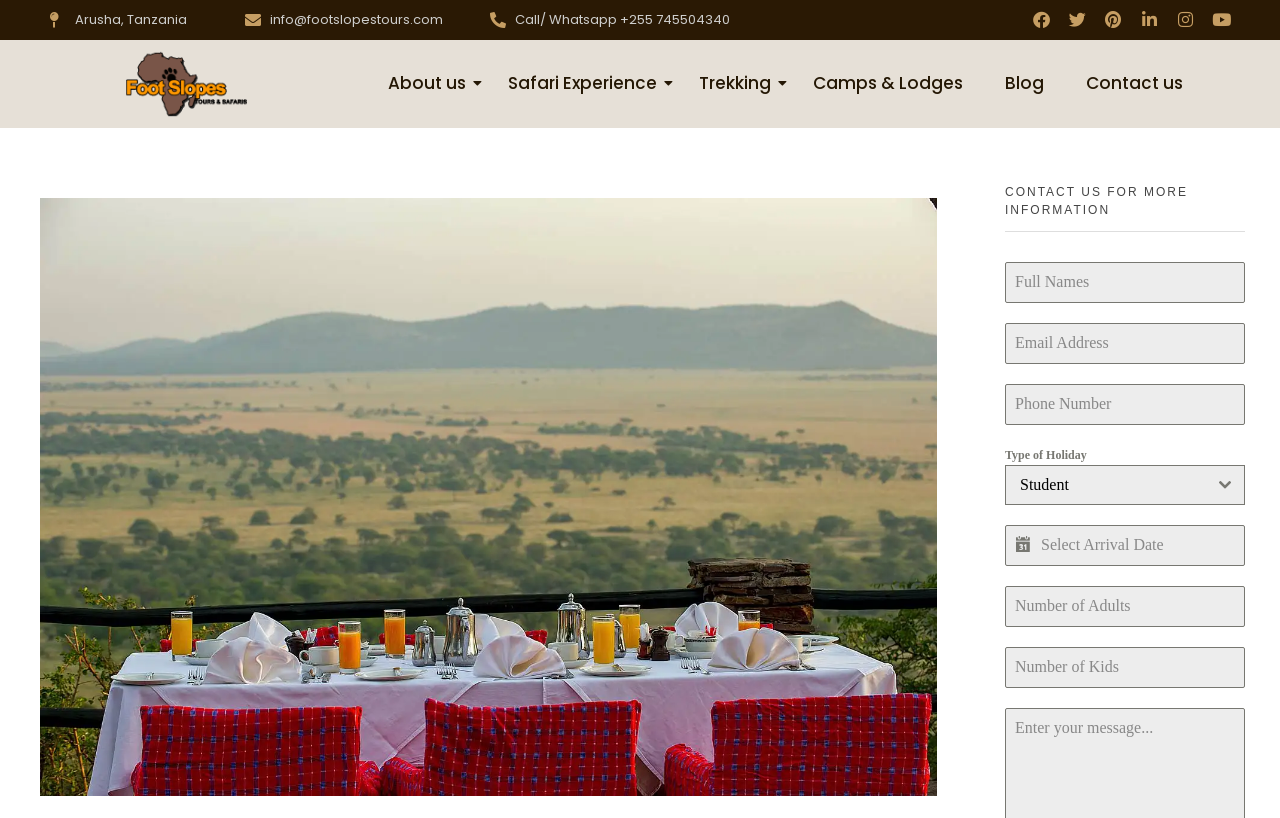What is the location of Footslopes Tours?
Please answer the question with a detailed response using the information from the screenshot.

The location of Footslopes Tours can be found at the top of the webpage, where the address 'Arusha, Tanzania' is displayed.